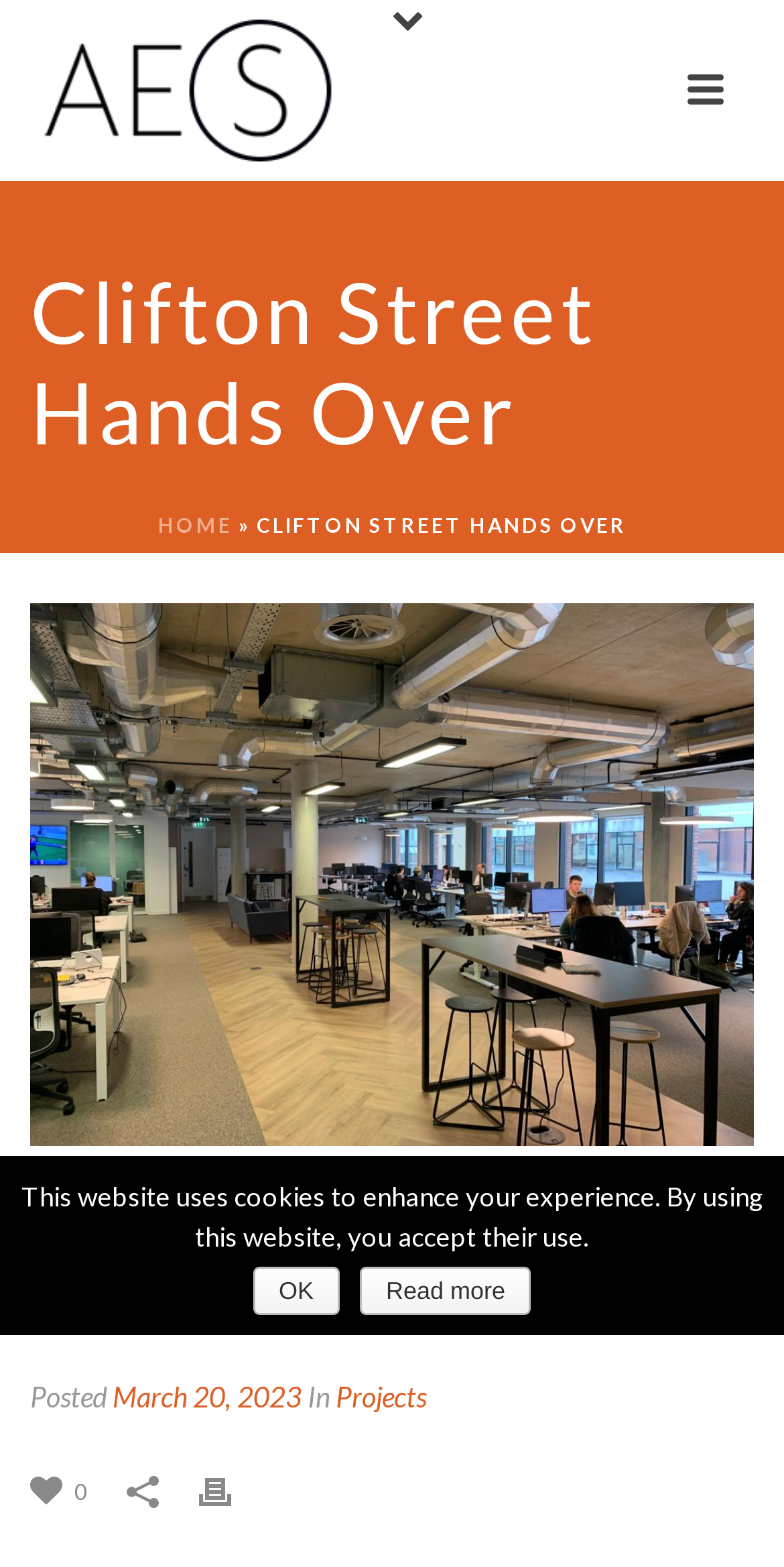Generate a comprehensive description of the webpage.

The webpage is about a recent project completion, specifically a Cat B fit-out in Clifton Street, London. At the top left corner, there is an image of the company logo, "Electrical Contractors UK". Below the logo, a large heading "Clifton Street Hands Over" spans across the page. 

To the right of the heading, there are navigation links, including "HOME" and a separator "»". Next to the separator, the text "CLIFTON STREET HANDS OVER" is displayed. 

Below the navigation links, there is a large section that contains a link with no text, an image with the title "Clifton Street Hands Over", and a heading with the same title. This section likely showcases the project. 

Underneath the project showcase, there is a section with a timestamp, indicating that the post was made on March 20, 2023. This section also includes links to "Projects" and a share button. 

At the bottom of the page, there is a notification bar that informs users that the website uses cookies and provides links to "OK" and "Read more" options.